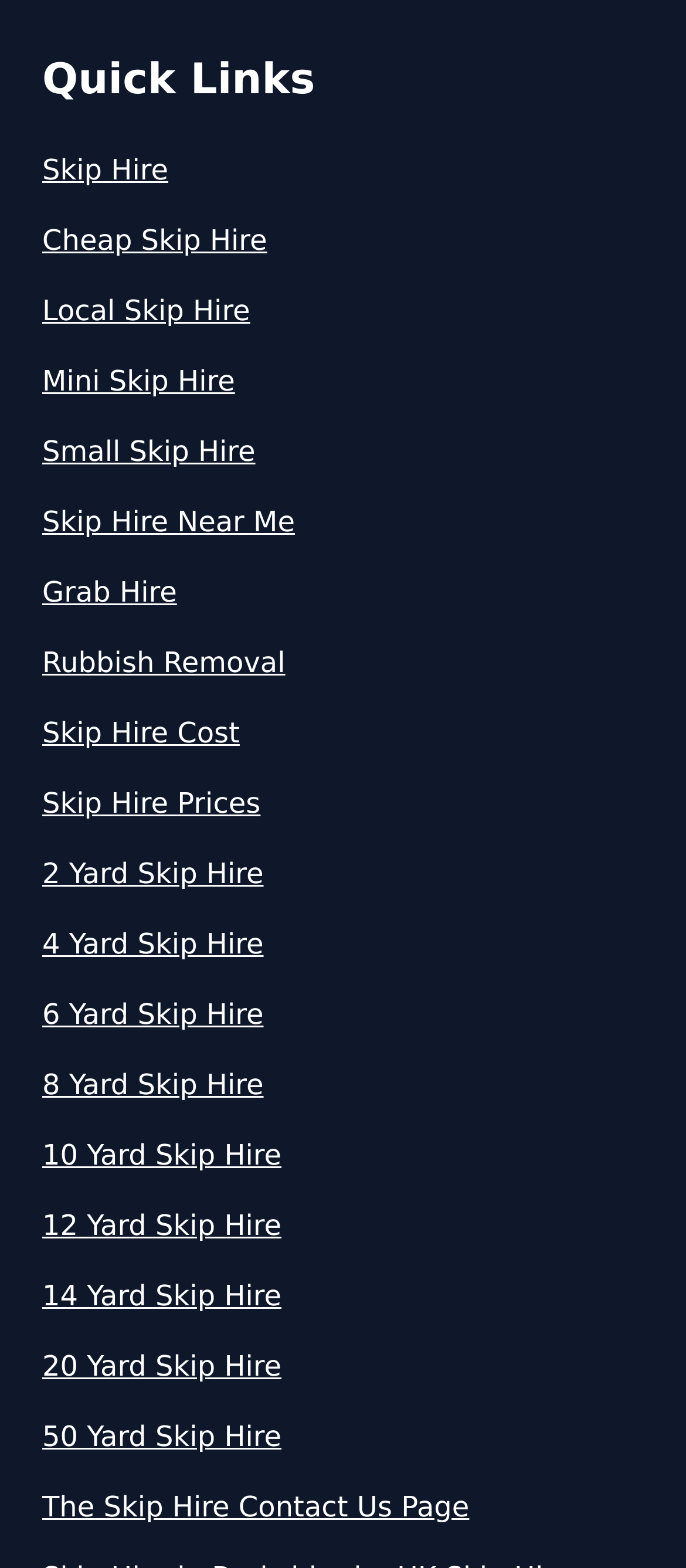What is the category of services listed under 'Quick Links'?
Deliver a detailed and extensive answer to the question.

The category of services listed under 'Quick Links' is 'Skip Hire' which is a collection of links related to skip hire services, including 'Skip Hire', 'Cheap Skip Hire', 'Local Skip Hire', and more, located below the 'Quick Links' heading with a bounding box of [0.062, 0.033, 0.938, 0.068].